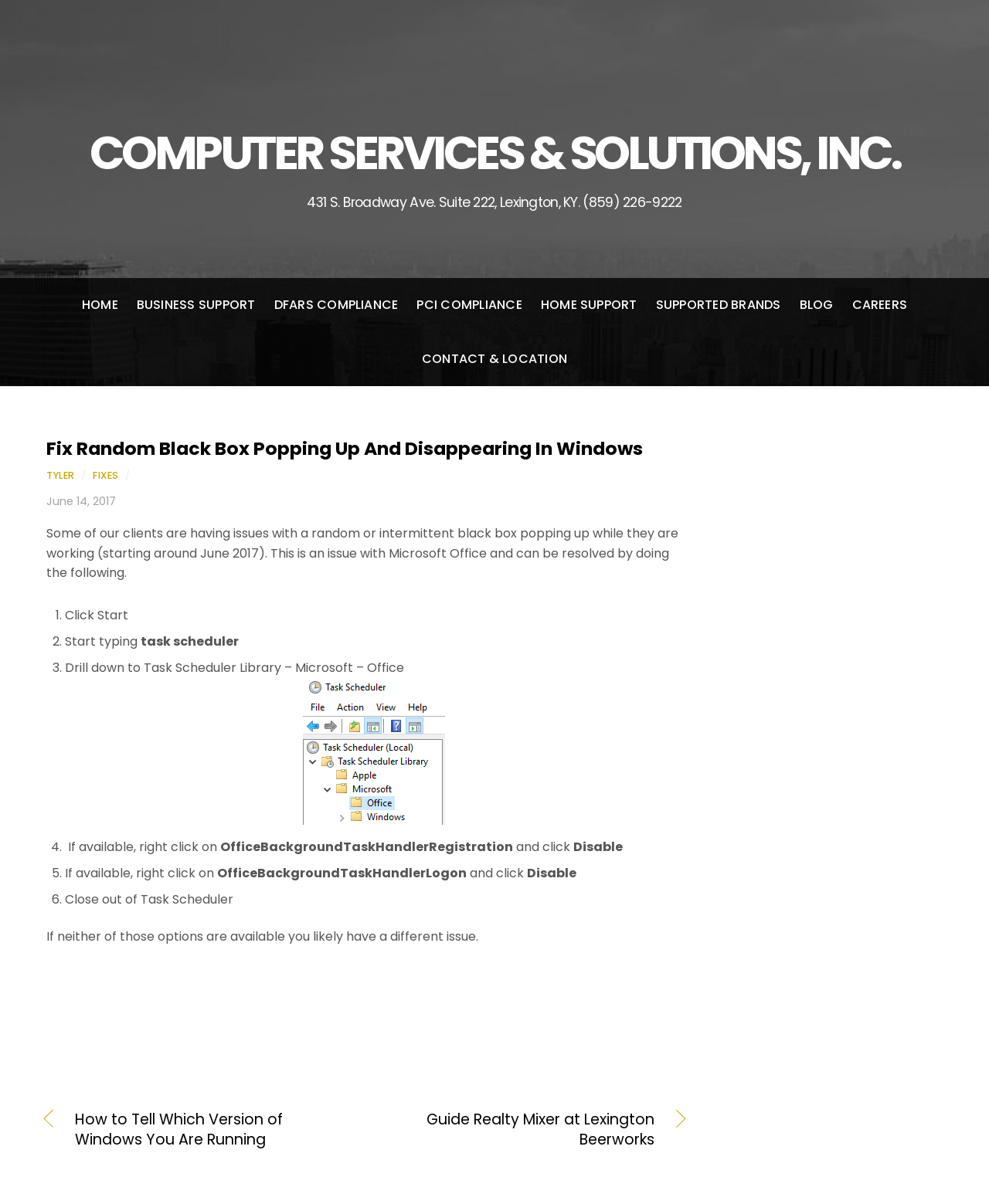By analyzing the image, answer the following question with a detailed response: What is the issue with Microsoft Office?

The issue is described in the article section of the webpage, which states that some clients are having issues with a random or intermittent black box popping up while they are working, starting around June 2017, and this is an issue with Microsoft Office.